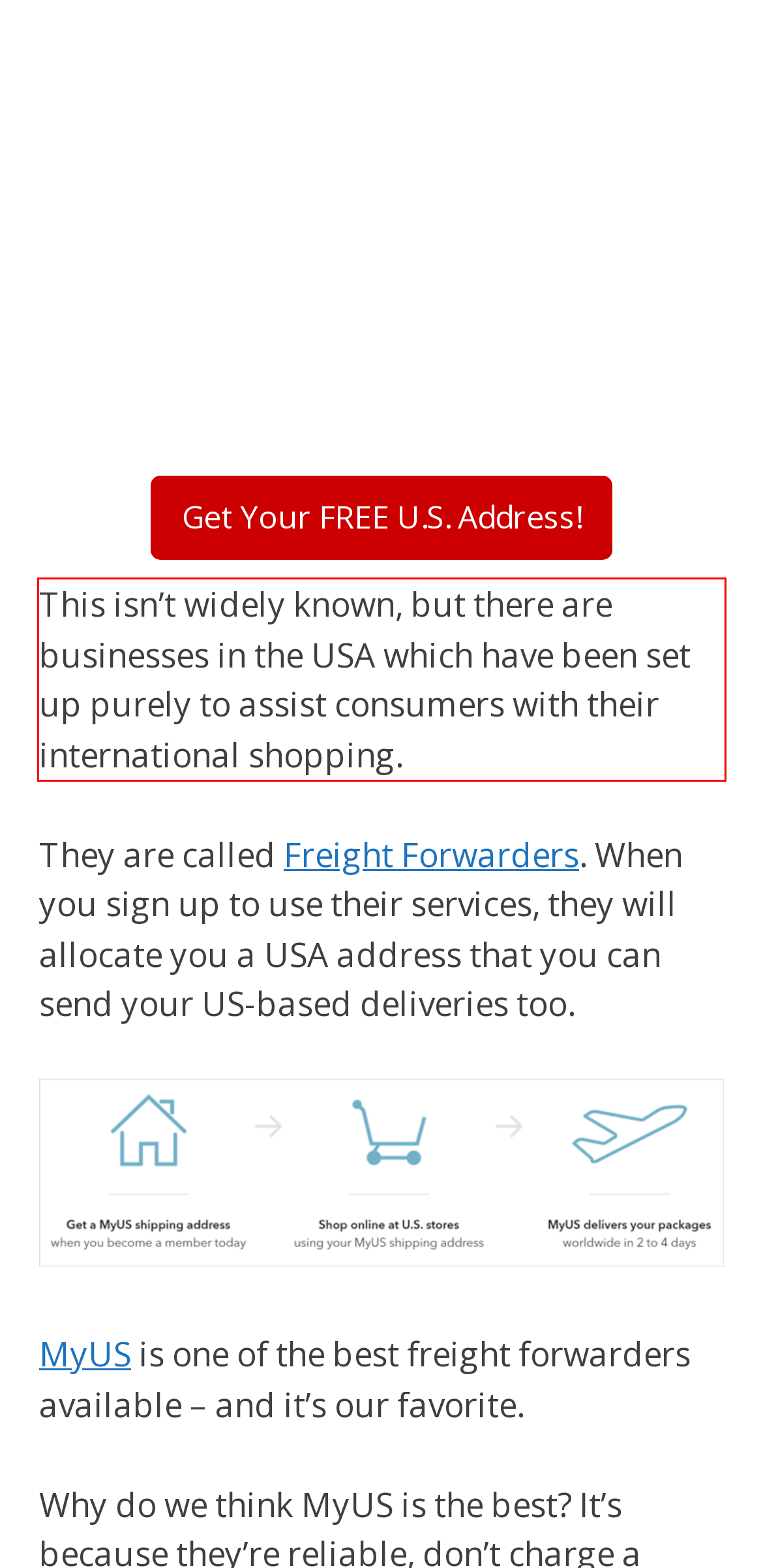Review the screenshot of the webpage and recognize the text inside the red rectangle bounding box. Provide the extracted text content.

This isn’t widely known, but there are businesses in the USA which have been set up purely to assist consumers with their international shopping.